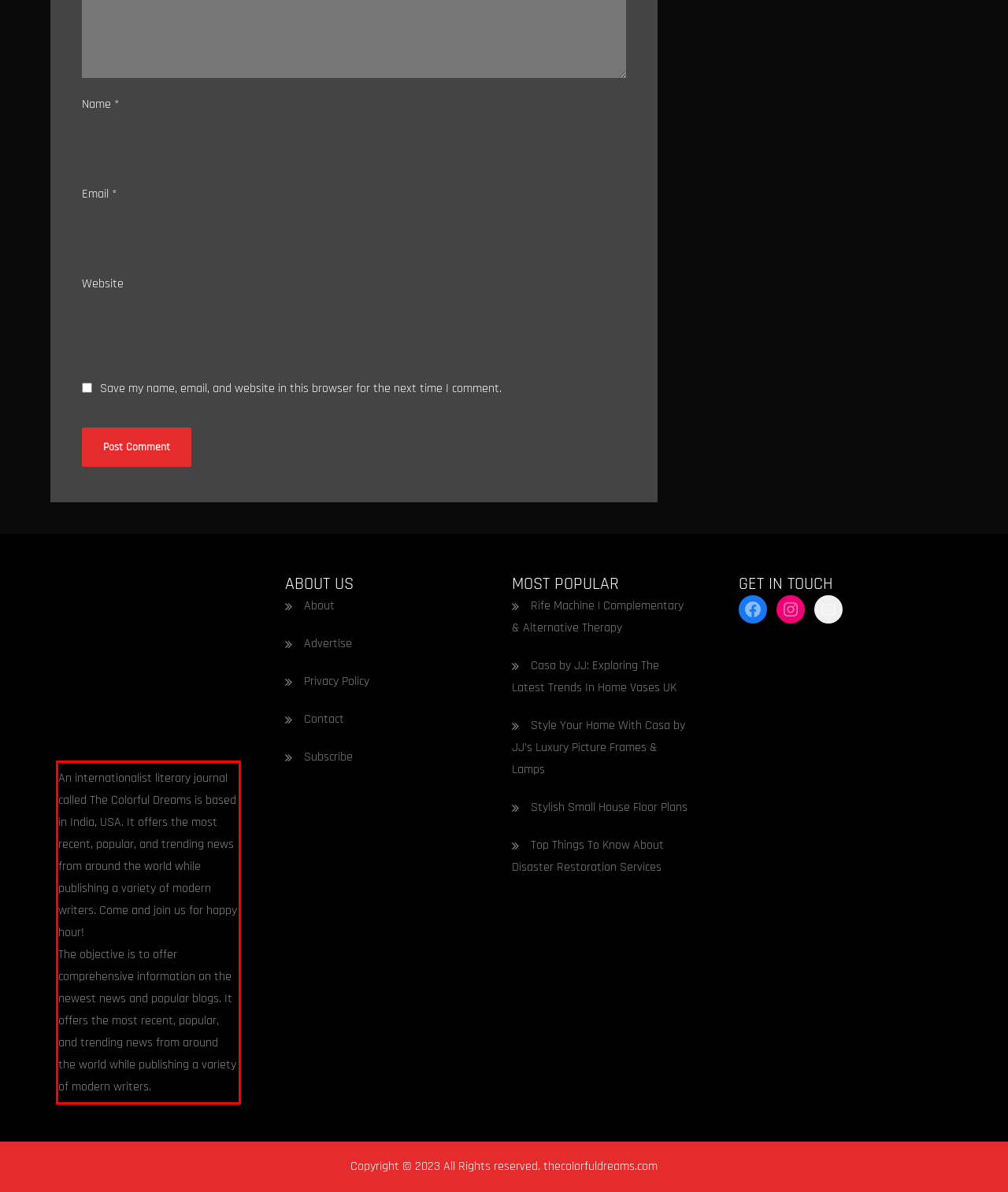Observe the screenshot of the webpage, locate the red bounding box, and extract the text content within it.

An internationalist literary journal called The Colorful Dreams is based in India, USA. It offers the most recent, popular, and trending news from around the world while publishing a variety of modern writers. Come and join us for happy hour! The objective is to offer comprehensive information on the newest news and popular blogs. It offers the most recent, popular, and trending news from around the world while publishing a variety of modern writers.